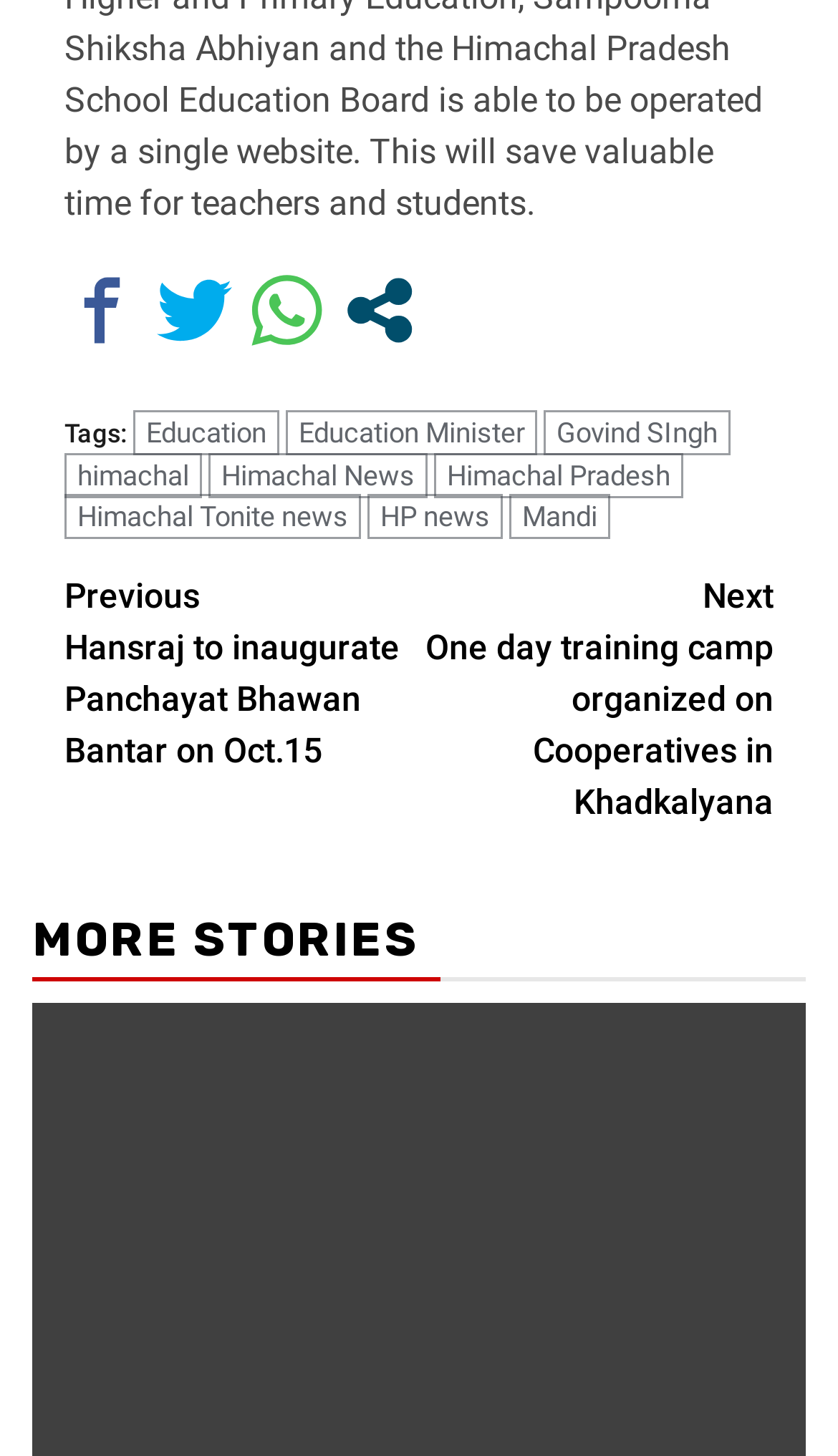Look at the image and answer the question in detail:
What is the function of the 'Continue Reading' button?

The 'Continue Reading' button is a navigation element that allows users to load more content related to the article, including previous and next stories, by clicking on it.